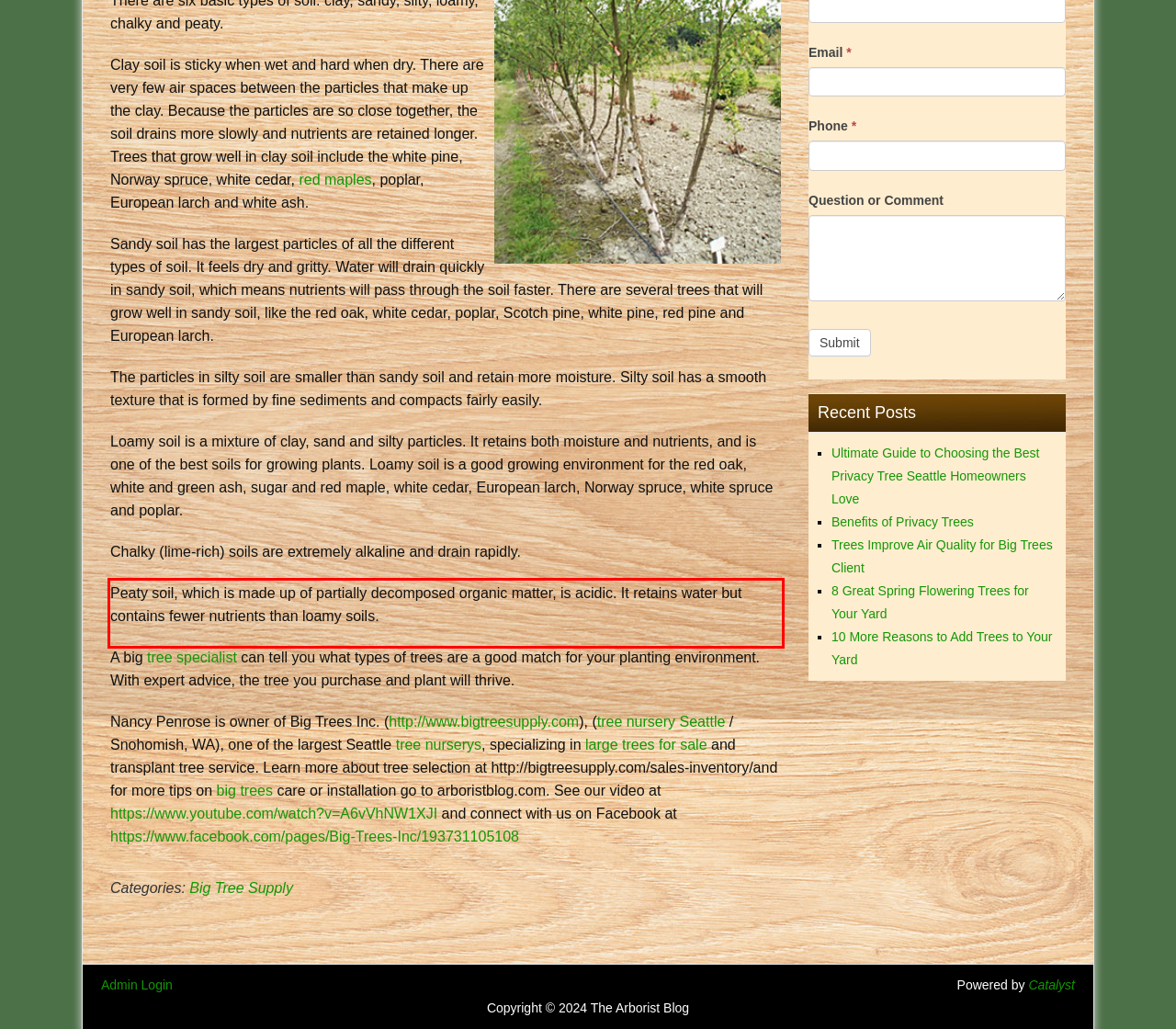Please extract the text content from the UI element enclosed by the red rectangle in the screenshot.

Peaty soil, which is made up of partially decomposed organic matter, is acidic. It retains water but contains fewer nutrients than loamy soils.